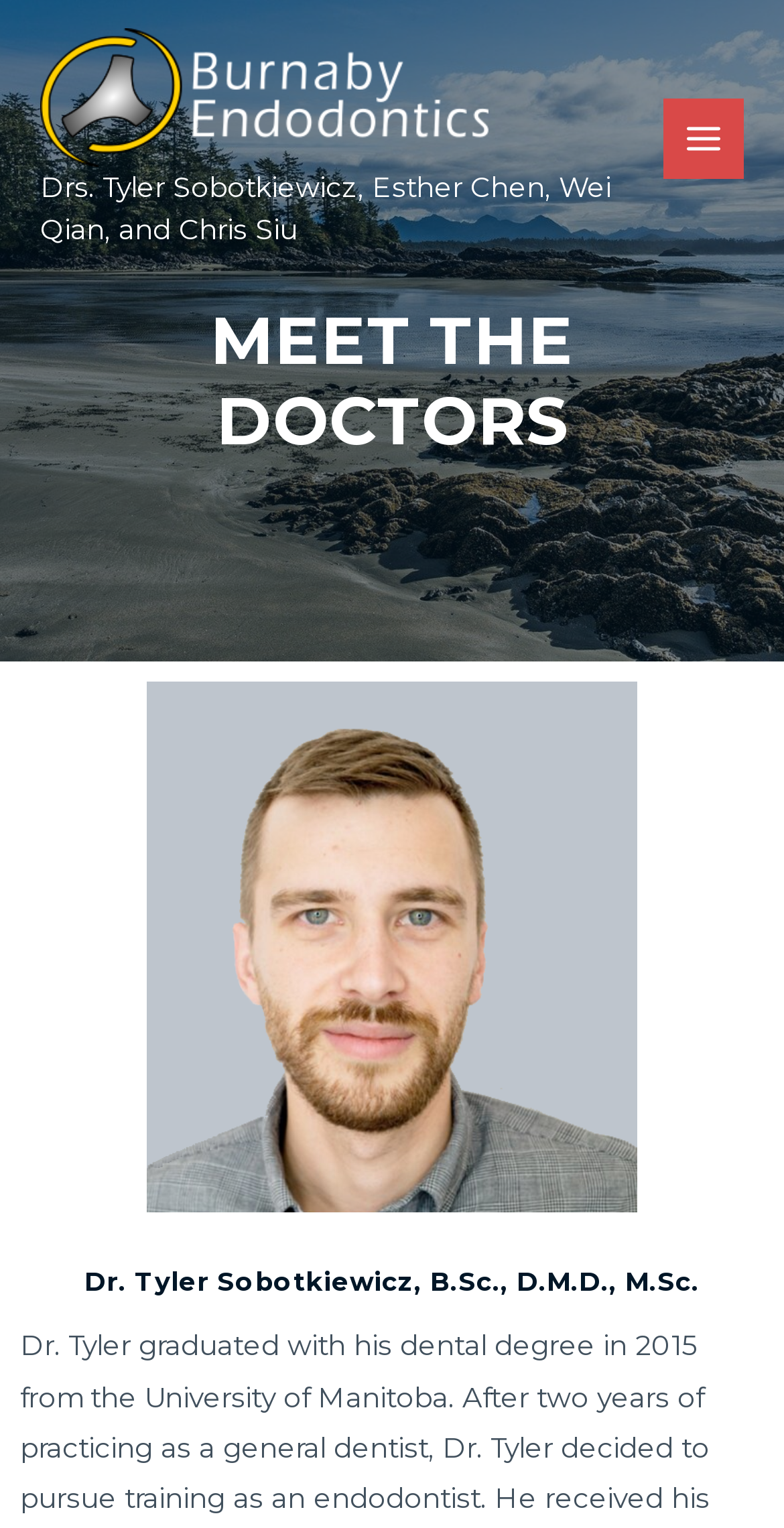Give a detailed account of the webpage, highlighting key information.

The webpage is about Bby Endo, a dental clinic, and features a brief introduction to the doctors. At the top left, there is a link and an image, both labeled "Bby Endo", which likely serve as a logo or branding element. Below the logo, there is a static text element that lists the names of four doctors: Drs. Tyler Sobotkiewicz, Esther Chen, Wei Qian, and Chris Siu.

On the top right, there is a button labeled "MAIN MENU" that is not expanded. Next to the button, there is an image, although its description is not provided. Below the button and image, there is a heading that reads "MEET THE DOCTORS". 

Further down, there is another heading that provides more specific information about one of the doctors, Dr. Tyler Sobotkiewicz, including his credentials: B.Sc., D.M.D., M.Sc. This section likely contains more information about the doctor's background and expertise.